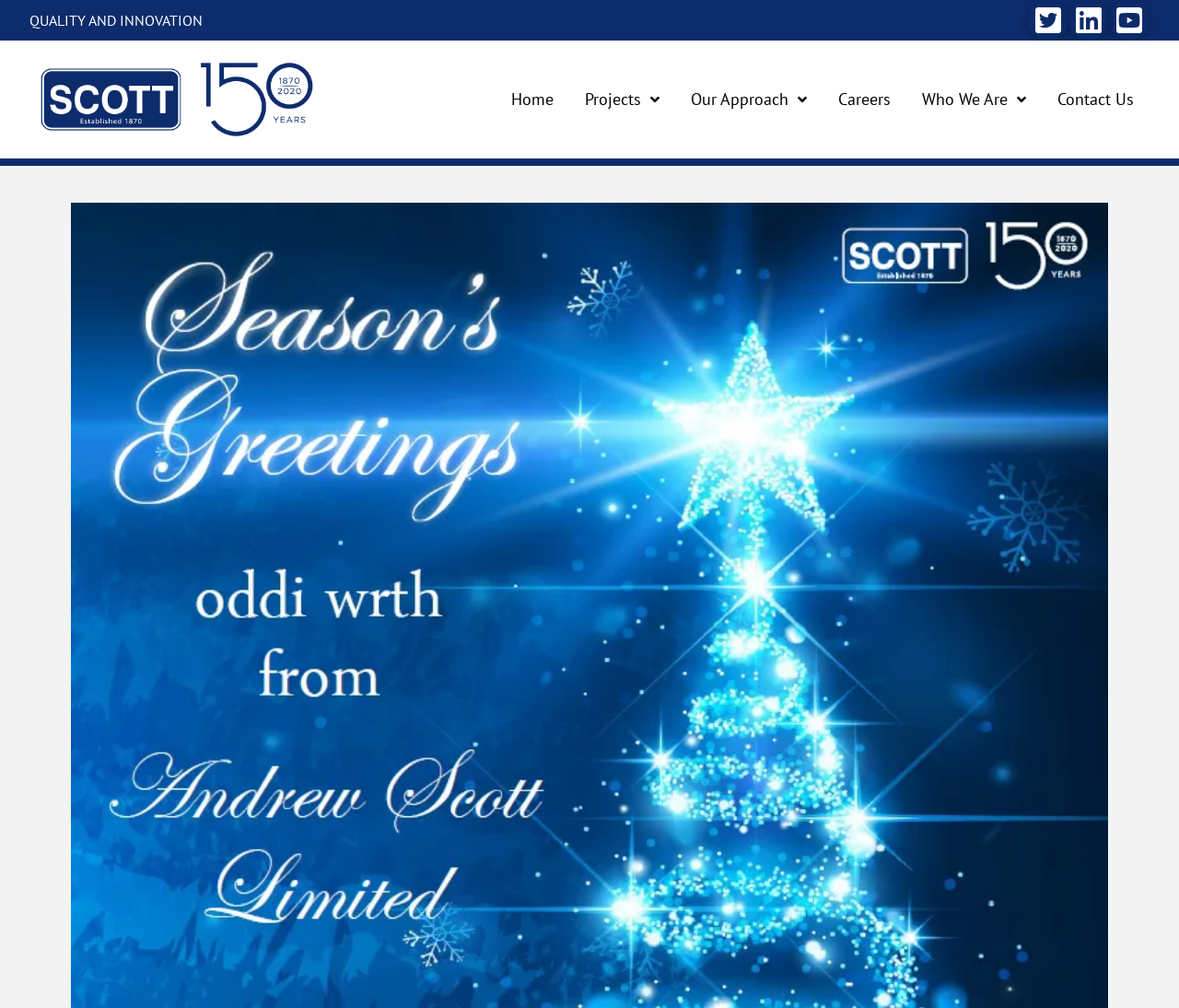Look at the image and give a detailed response to the following question: What is the company's slogan?

The company's slogan is 'QUALITY AND INNOVATION' which is displayed as a static text element at the top of the webpage.